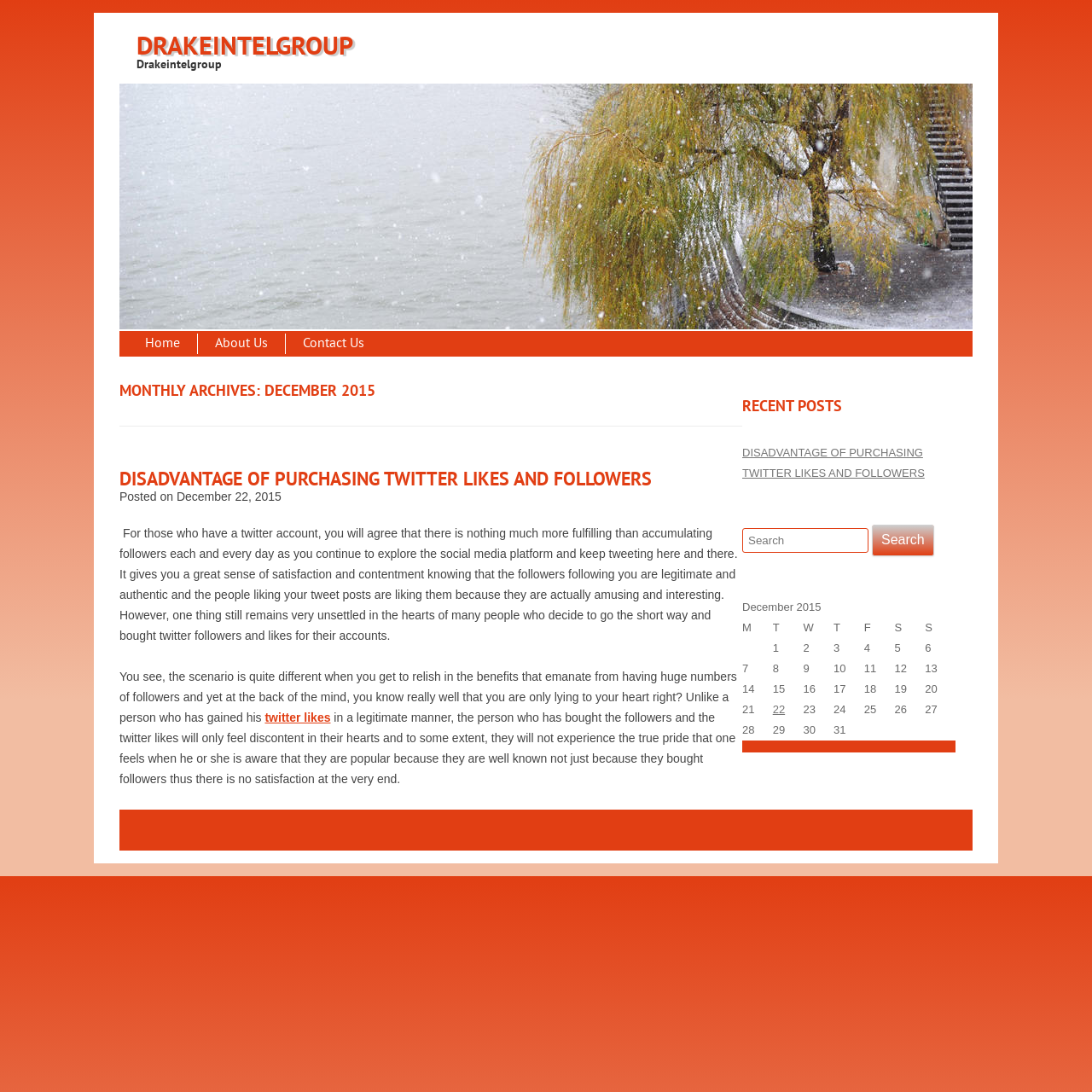Identify the bounding box coordinates of the element that should be clicked to fulfill this task: "Click the 'Home' link". The coordinates should be provided as four float numbers between 0 and 1, i.e., [left, top, right, bottom].

[0.117, 0.305, 0.18, 0.324]